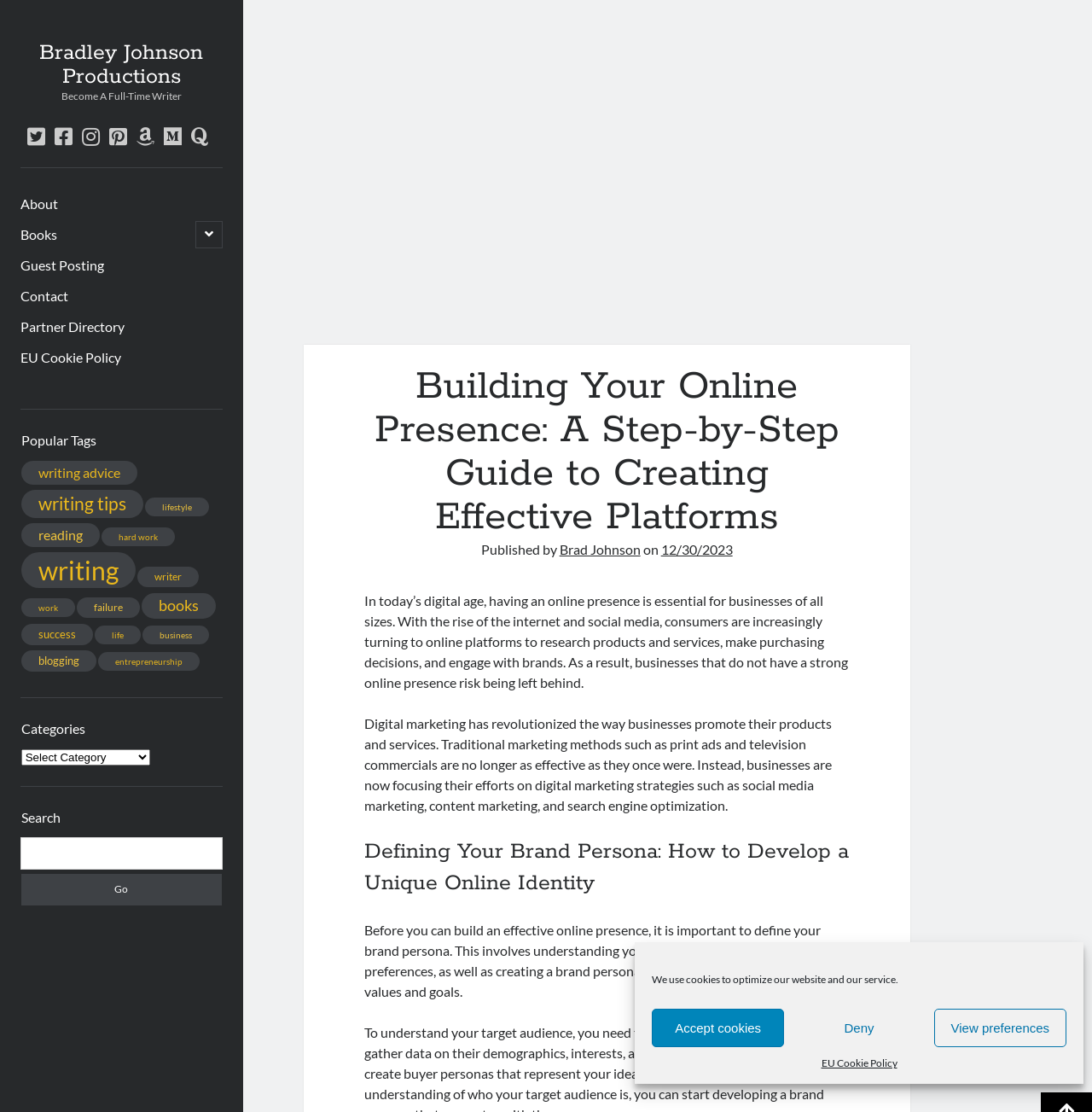Identify the bounding box coordinates for the element you need to click to achieve the following task: "Open the 'Partner Directory'". Provide the bounding box coordinates as four float numbers between 0 and 1, in the form [left, top, right, bottom].

[0.019, 0.285, 0.114, 0.303]